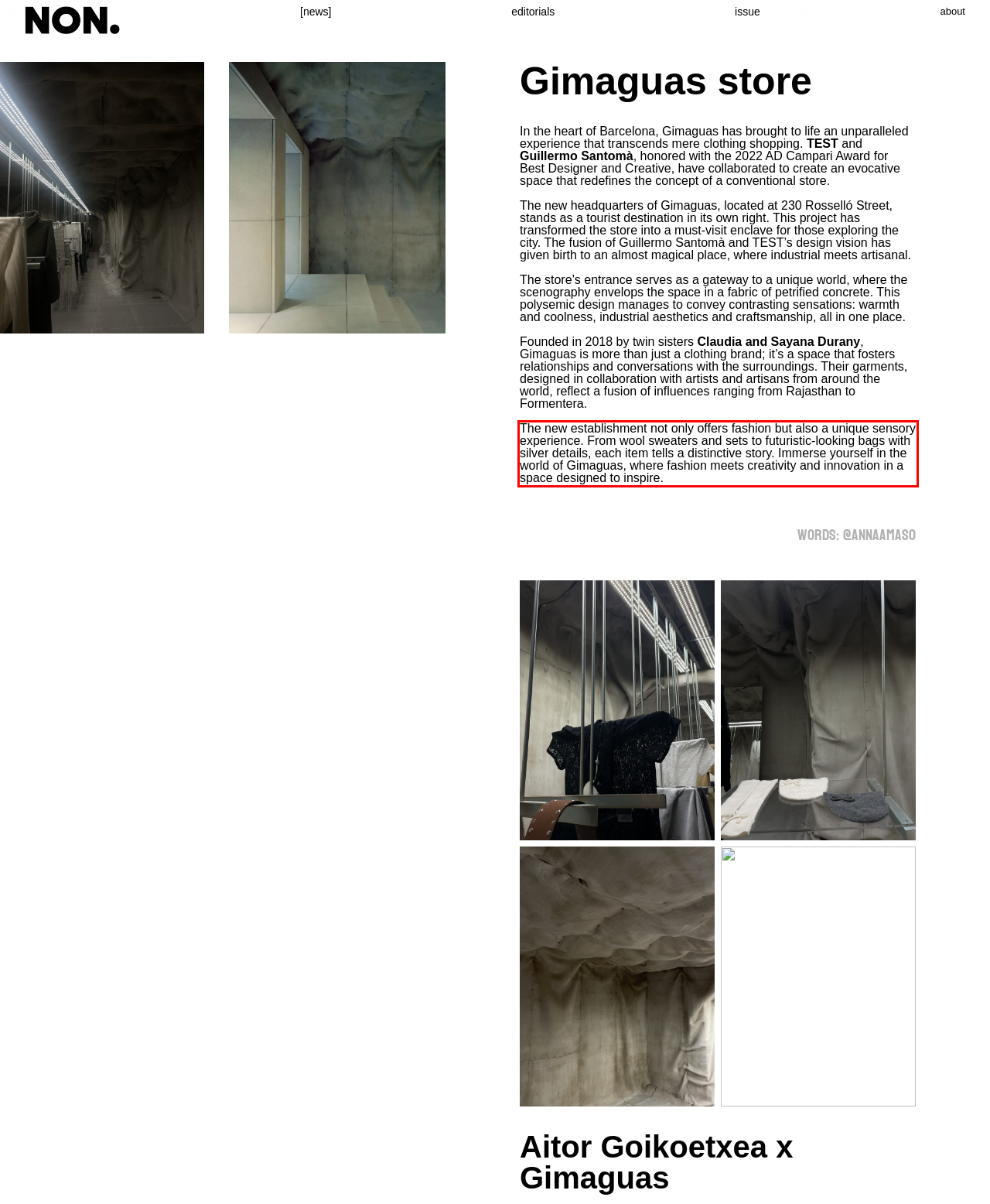Please look at the screenshot provided and find the red bounding box. Extract the text content contained within this bounding box.

The new establishment not only offers fashion but also a unique sensory experience. From wool sweaters and sets to futuristic-looking bags with silver details, each item tells a distinctive story. Immerse yourself in the world of Gimaguas, where fashion meets creativity and innovation in a space designed to inspire.